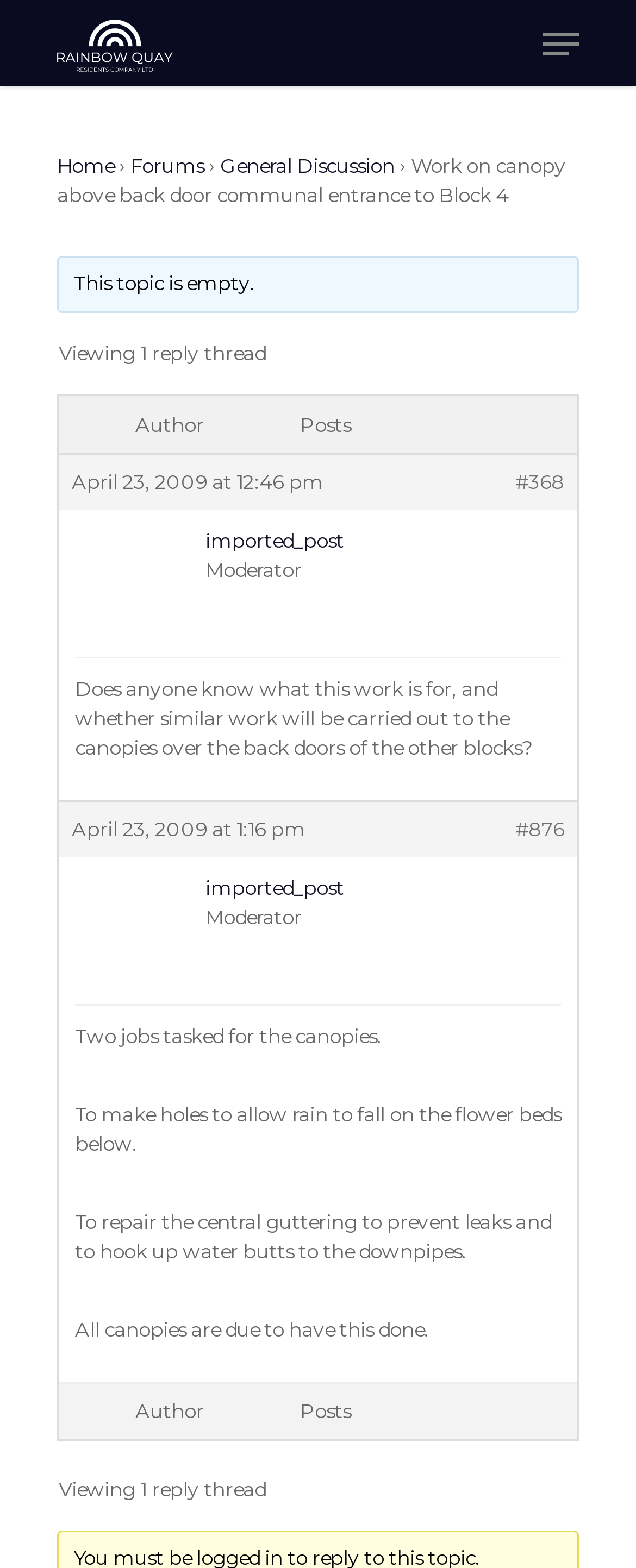Who started this discussion?
Using the information from the image, give a concise answer in one word or a short phrase.

Moderator